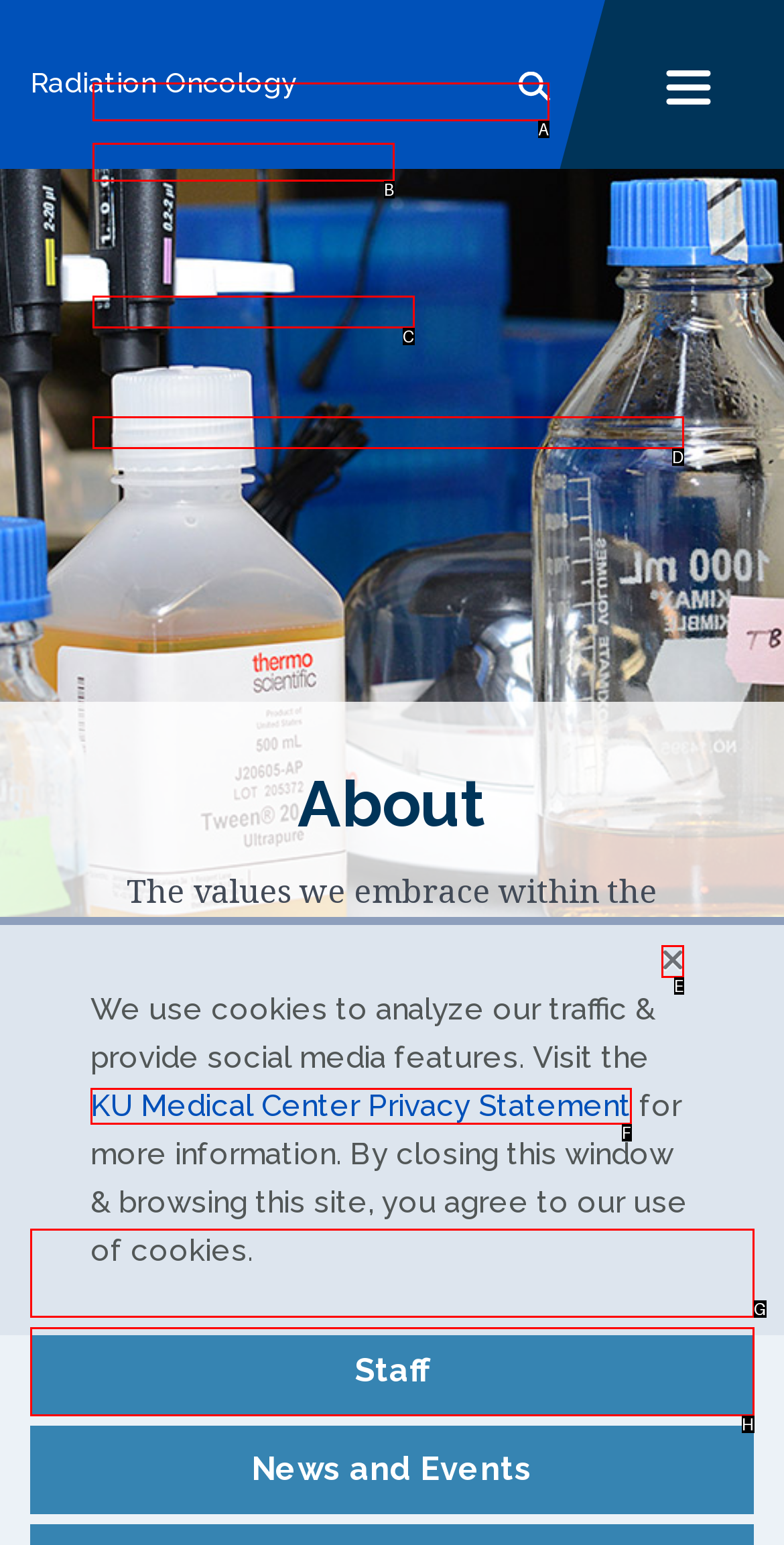Based on the description: Faculty
Select the letter of the corresponding UI element from the choices provided.

G